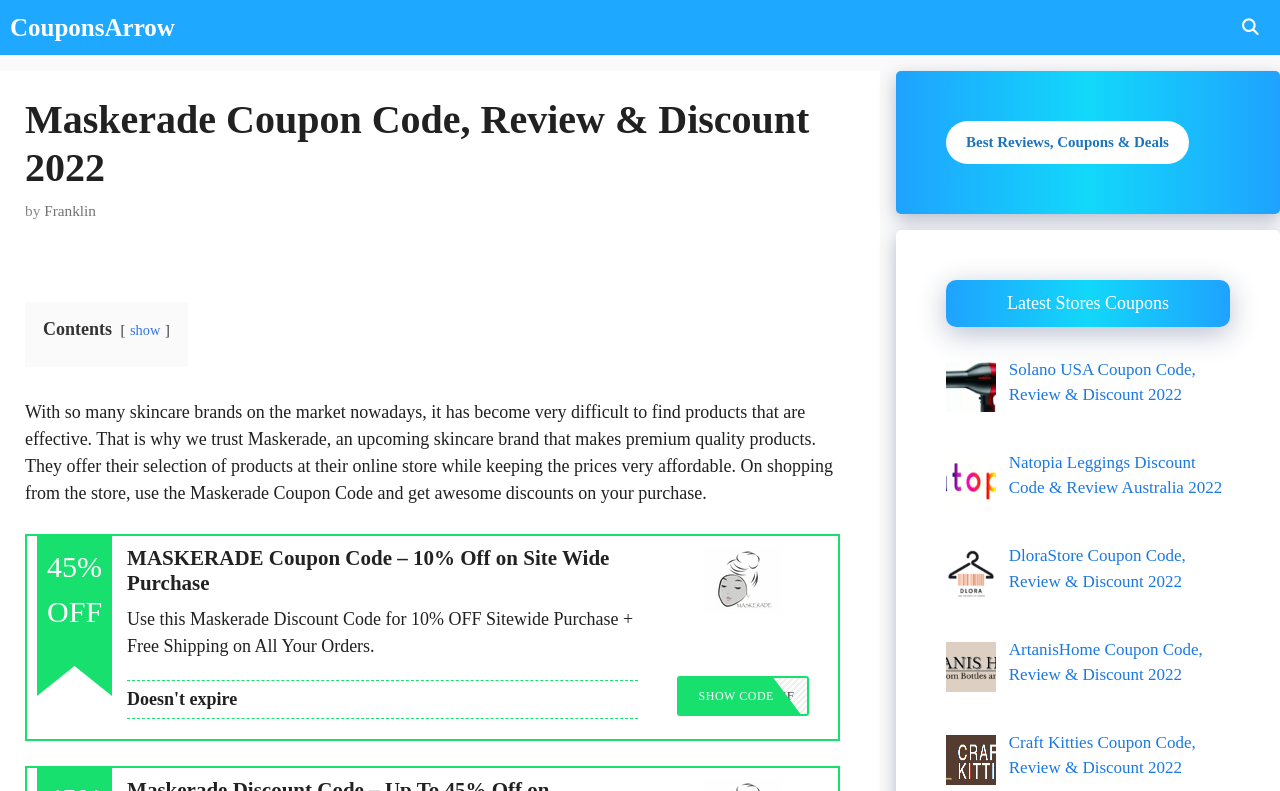Please locate the bounding box coordinates of the element's region that needs to be clicked to follow the instruction: "Get 10% Off on Site Wide Purchase". The bounding box coordinates should be provided as four float numbers between 0 and 1, i.e., [left, top, right, bottom].

[0.099, 0.69, 0.476, 0.752]